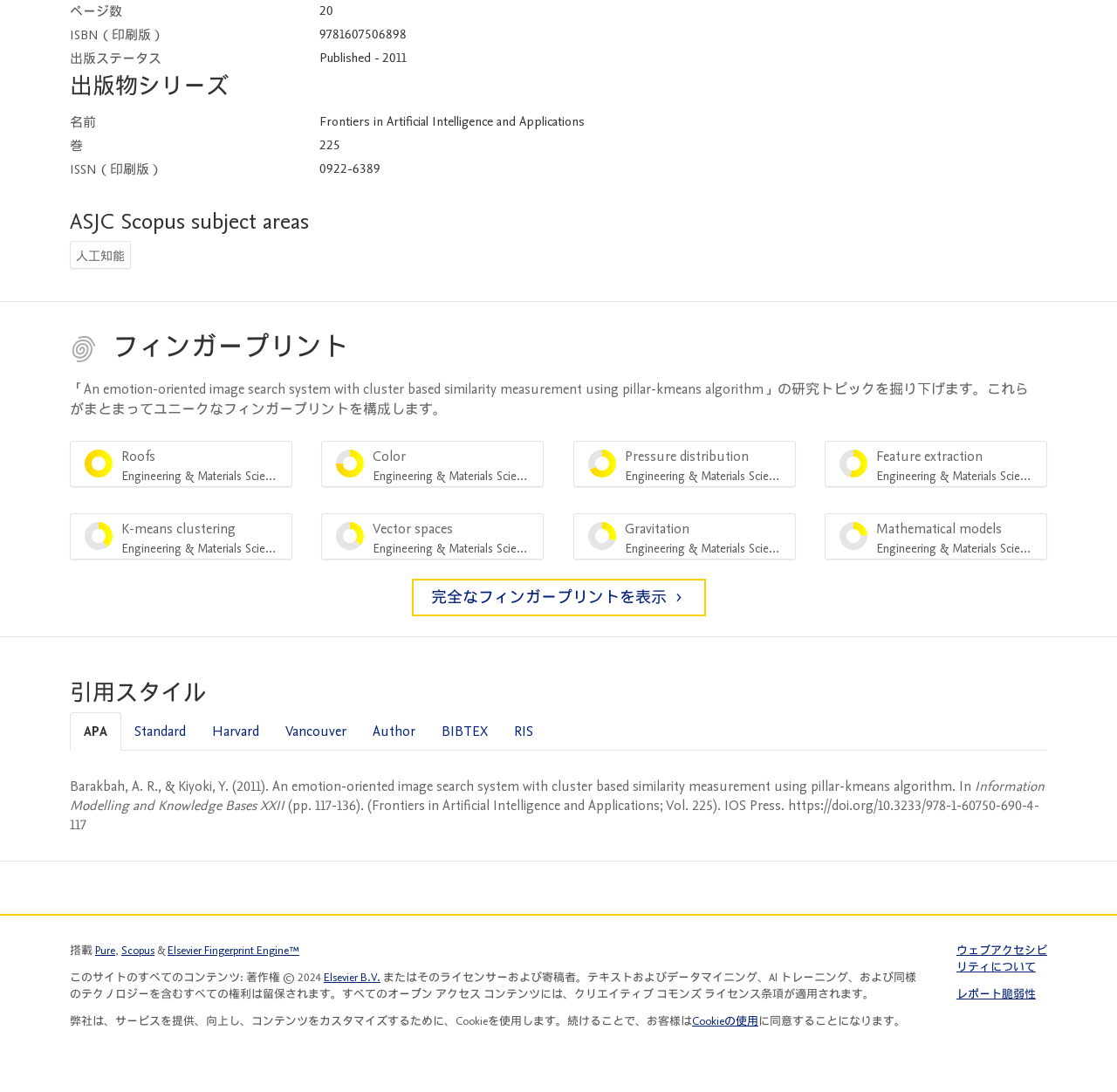Using the format (top-left x, top-left y, bottom-right x, bottom-right y), provide the bounding box coordinates for the described UI element. All values should be floating point numbers between 0 and 1: Cookieの使用

[0.62, 0.928, 0.679, 0.943]